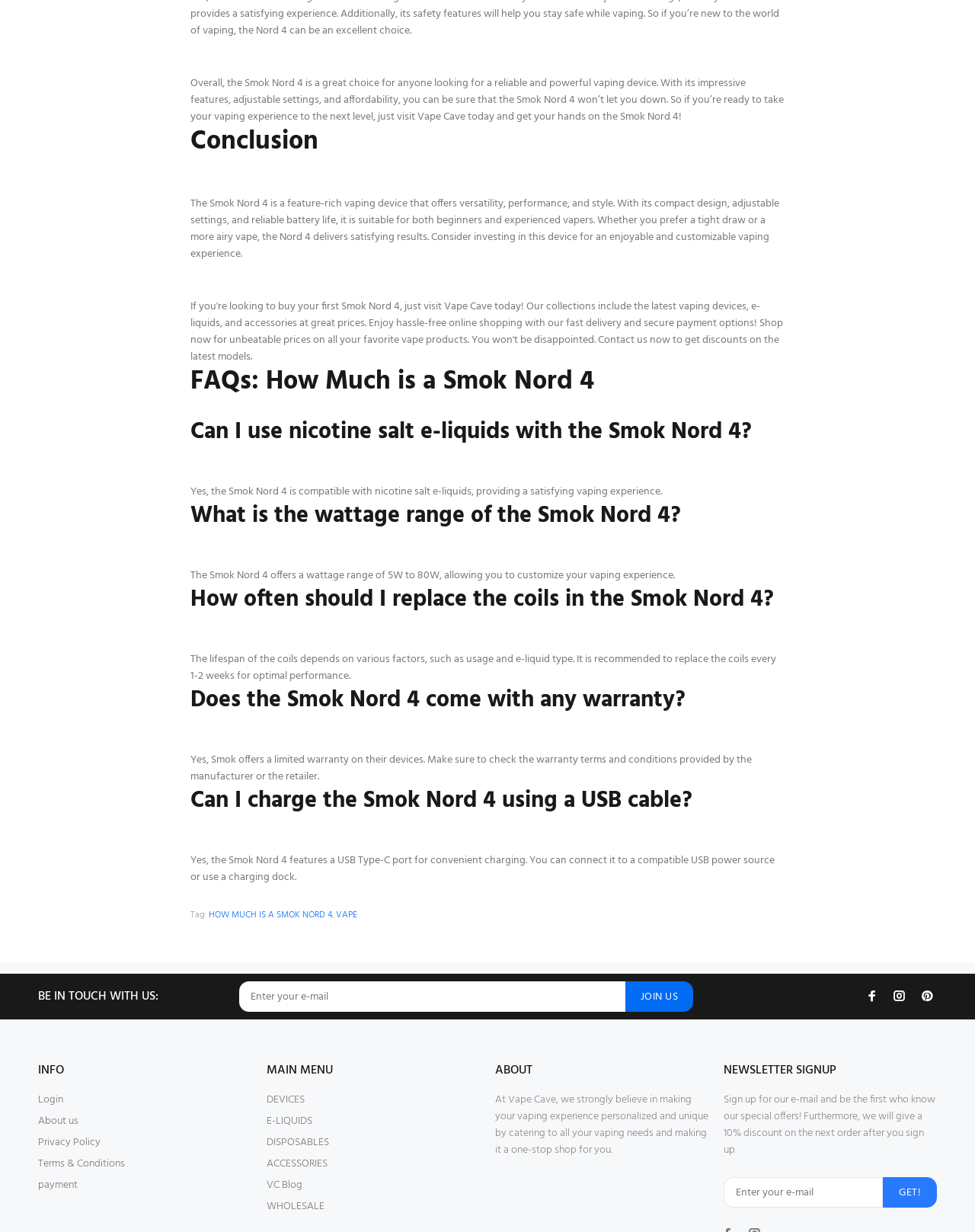Please determine the bounding box coordinates of the clickable area required to carry out the following instruction: "Click on 'DEVICES' to explore vaping devices". The coordinates must be four float numbers between 0 and 1, represented as [left, top, right, bottom].

[0.273, 0.885, 0.312, 0.902]